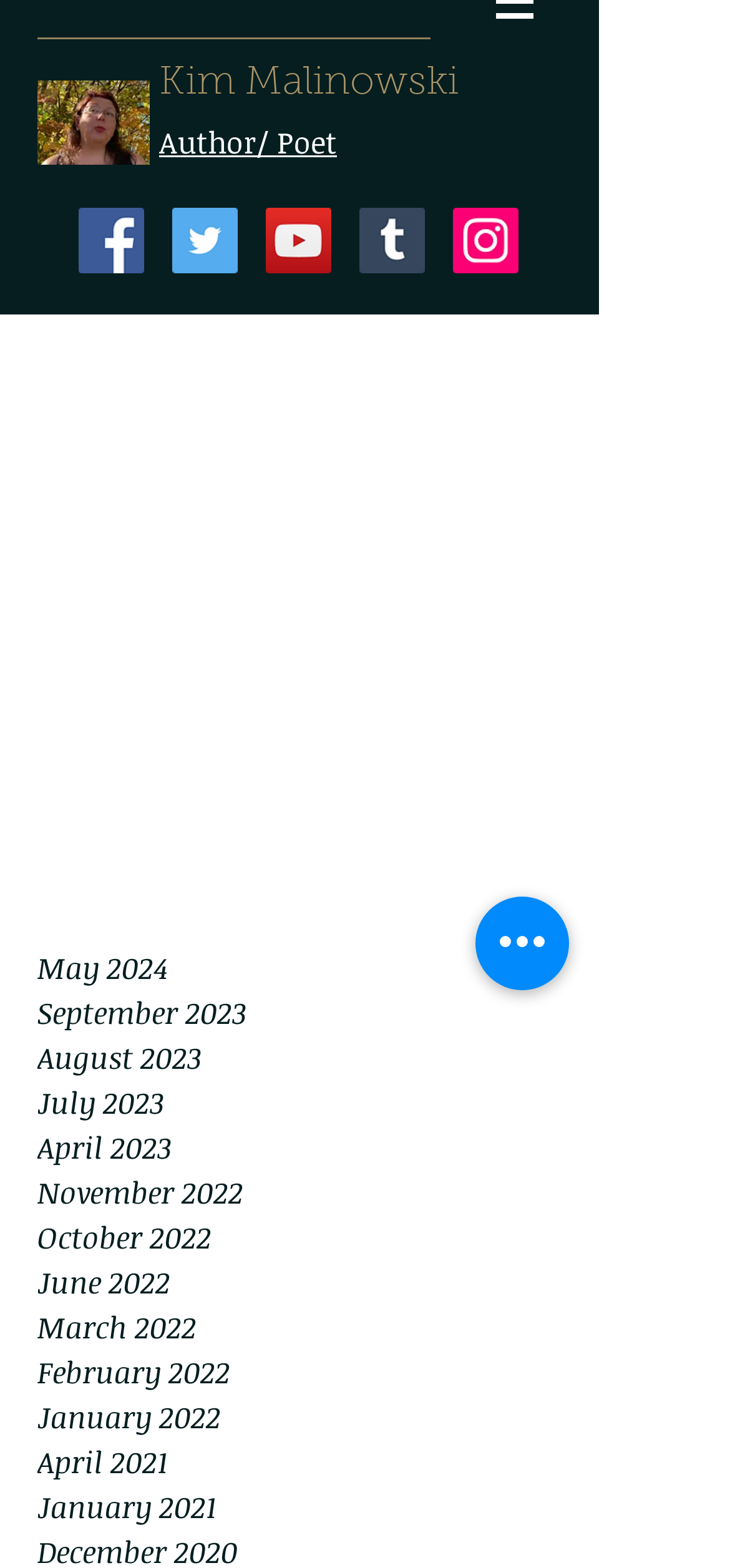Using the information shown in the image, answer the question with as much detail as possible: What is the author's name?

The author's name is found in the static text element 'Kim Malinowski' with bounding box coordinates [0.218, 0.041, 0.628, 0.066].